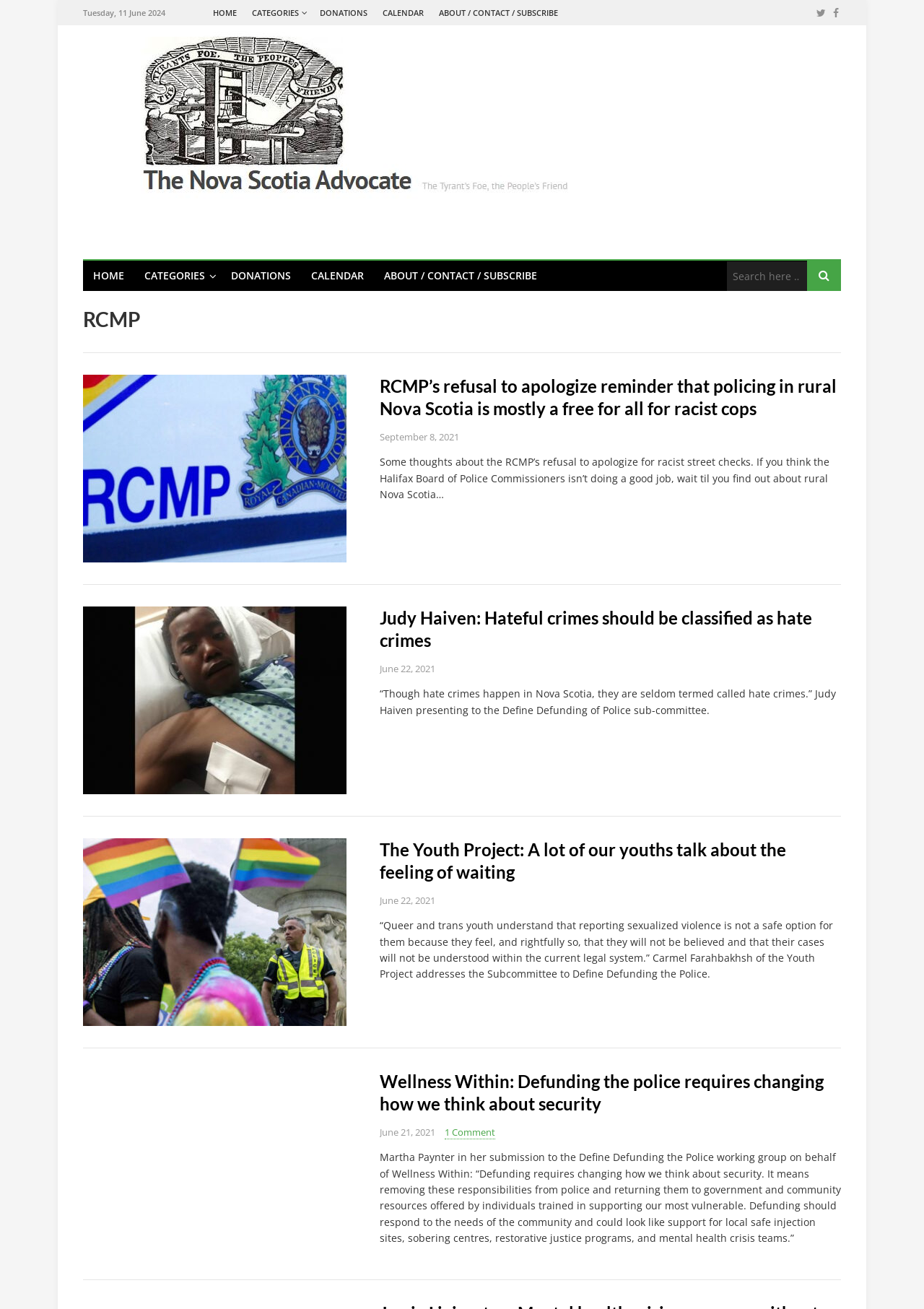Offer a meticulous description of the webpage's structure and content.

The webpage is titled "RCMP Archives - Nova Scotia Advocate" and has a date displayed at the top, "Tuesday, 11 June 2024". Below the date, there is a navigation menu with links to "HOME", "CATEGORIES", "DONATIONS", "CALENDAR", and "ABOUT / CONTACT / SUBSCRIBE". To the right of the navigation menu, there are two social media icons and a search bar with a search button.

The main content of the webpage is divided into four sections, each containing an article with a heading, image, and text. The articles are arranged vertically, with the first article starting from the top left corner of the main content area.

The first article has a heading "RCMP’s refusal to apologize reminder that policing in rural Nova Scotia is mostly a free for all for racist cops" and an image related to the topic. Below the heading, there is a paragraph of text discussing the RCMP's refusal to apologize for racist street checks.

The second article has a heading "Judy Haiven: Hateful crimes should be classified as hate crimes" and an image related to the topic. Below the heading, there is a paragraph of text discussing Judy Haiven's presentation to the Define Defunding of Police sub-committee.

The third article has a heading "The Youth Project: A lot of our youths talk about the feeling of waiting" and an image related to the topic. Below the heading, there is a paragraph of text discussing the Youth Project's address to the Subcommittee to Define Defunding the Police.

The fourth article has a heading "Wellness Within: Defunding the police requires changing how we think about security" and an image related to the topic. Below the heading, there is a paragraph of text discussing Martha Paynter's submission to the Define Defunding the Police working group on behalf of Wellness Within.

Each article has a timestamp indicating when it was published, and the fourth article has a comment link below the timestamp.